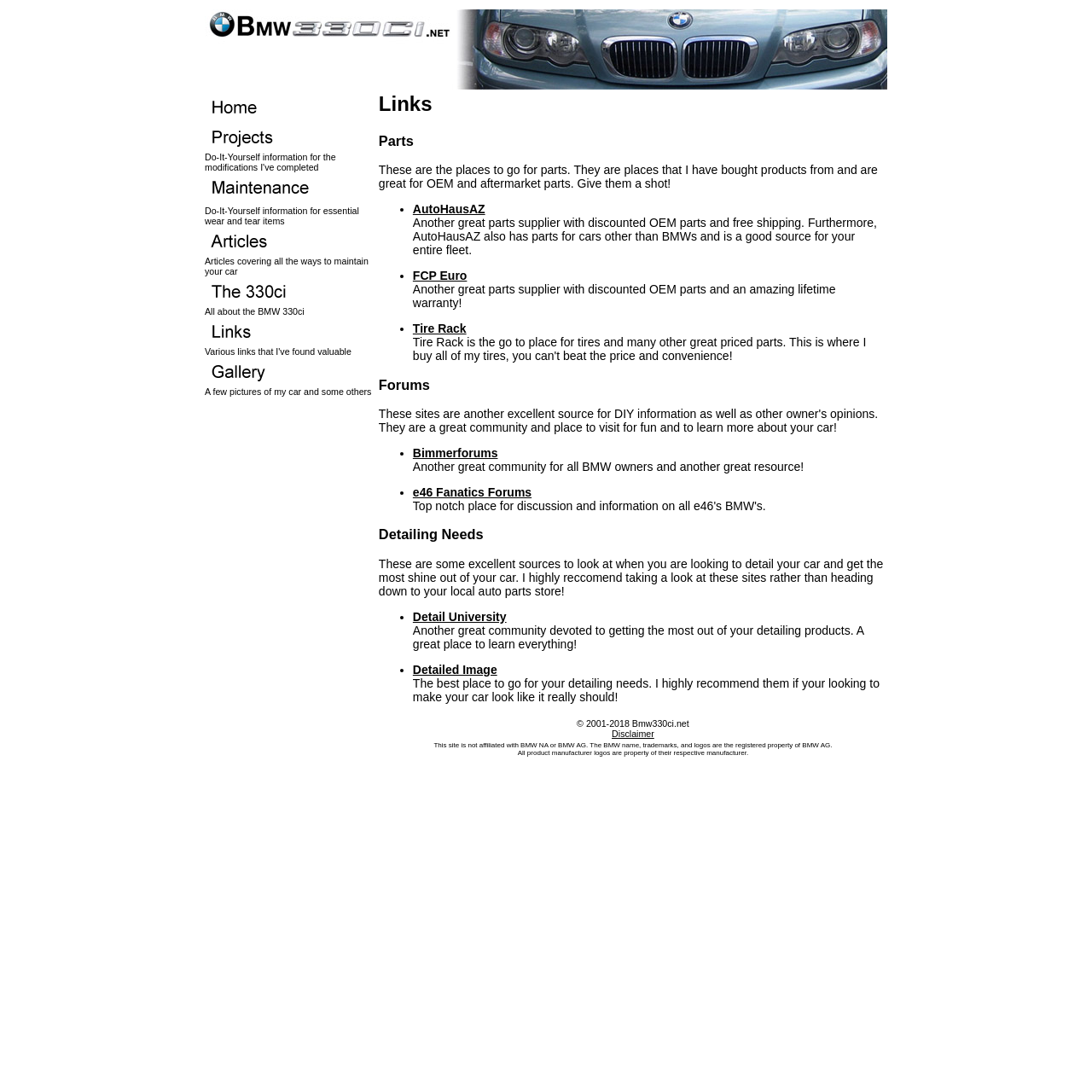Please determine the bounding box coordinates, formatted as (top-left x, top-left y, bottom-right x, bottom-right y), with all values as floating point numbers between 0 and 1. Identify the bounding box of the region described as: Disclaimer

[0.56, 0.667, 0.599, 0.676]